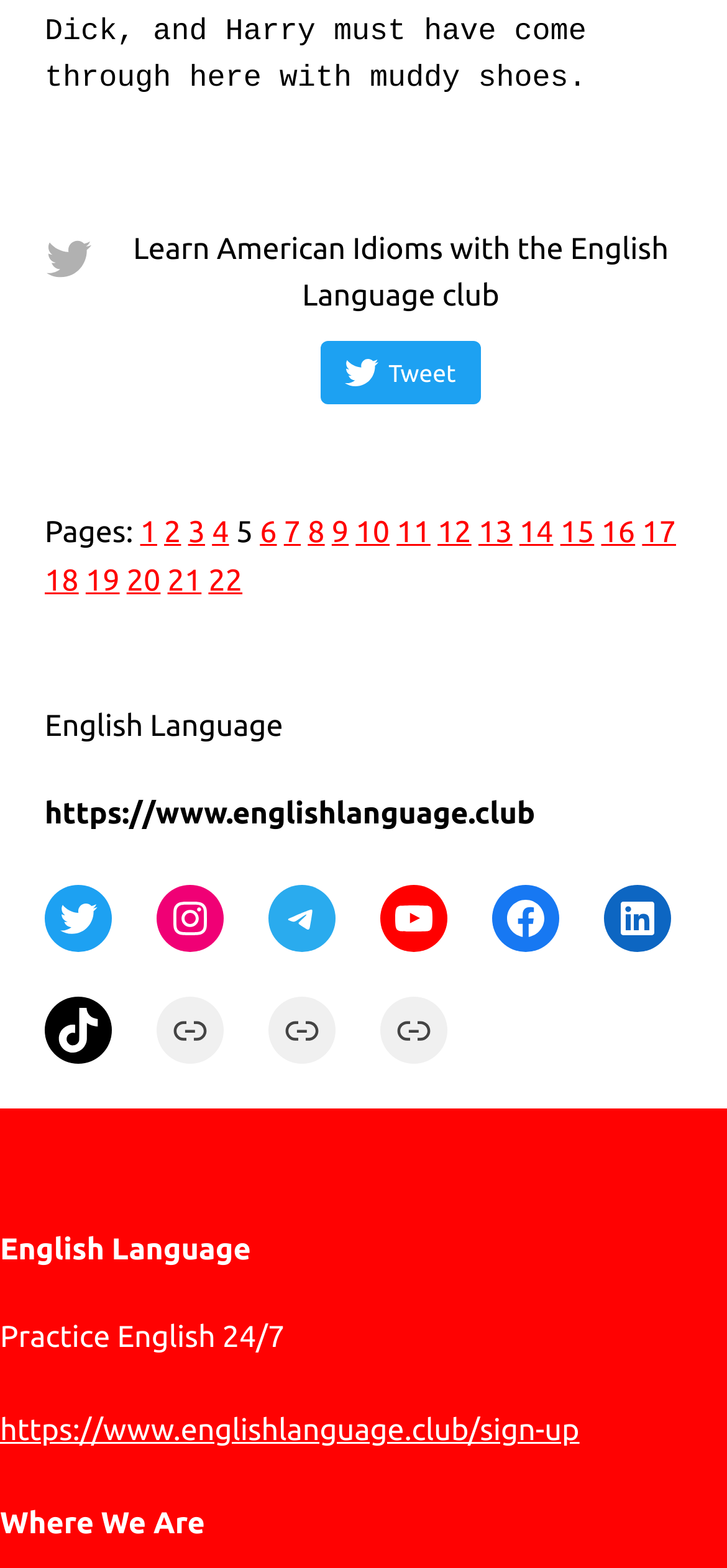Please locate the bounding box coordinates of the element that should be clicked to complete the given instruction: "Visit the English Language website".

[0.062, 0.452, 0.389, 0.474]